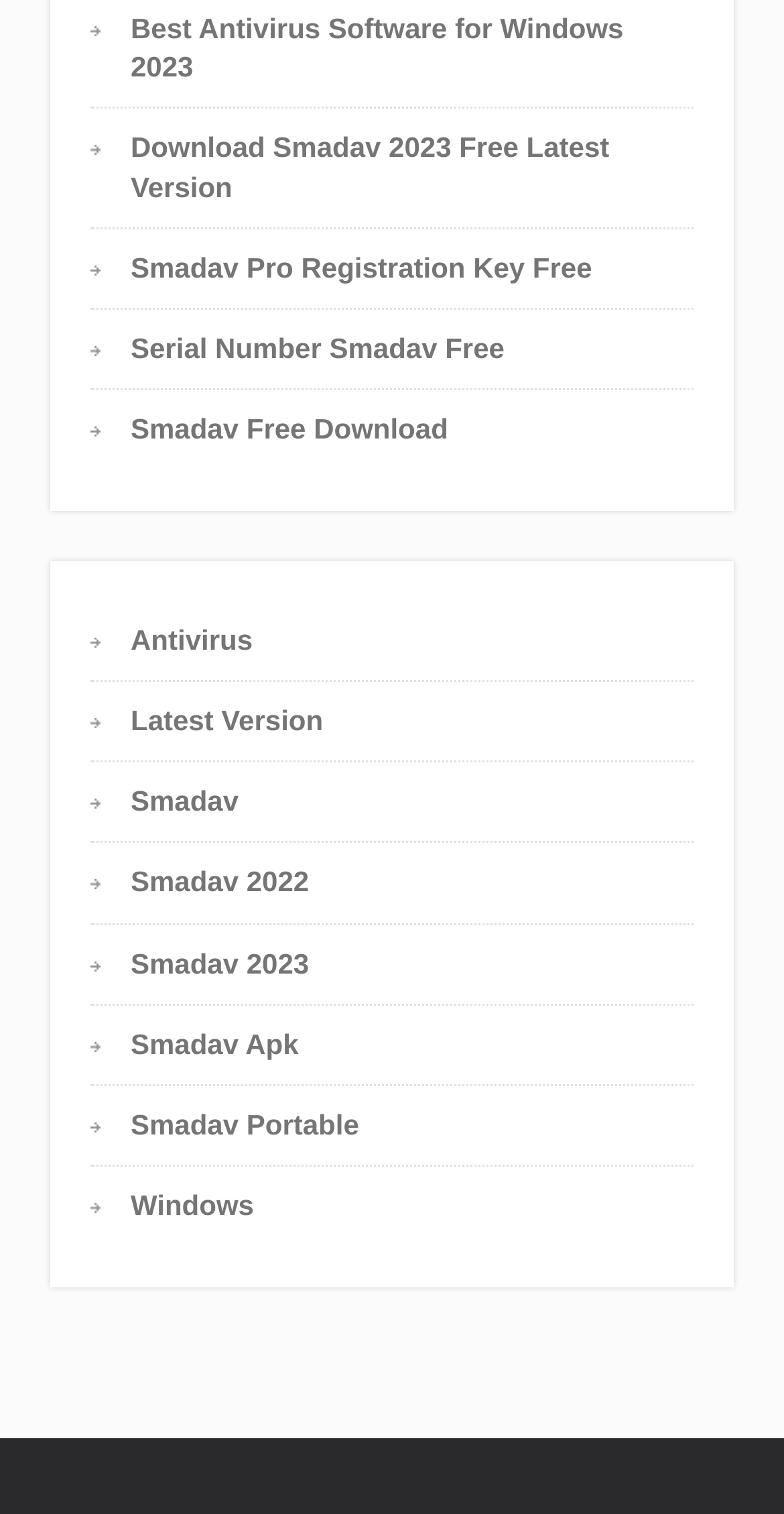Reply to the question with a single word or phrase:
Is Smadav a type of antivirus software?

Yes